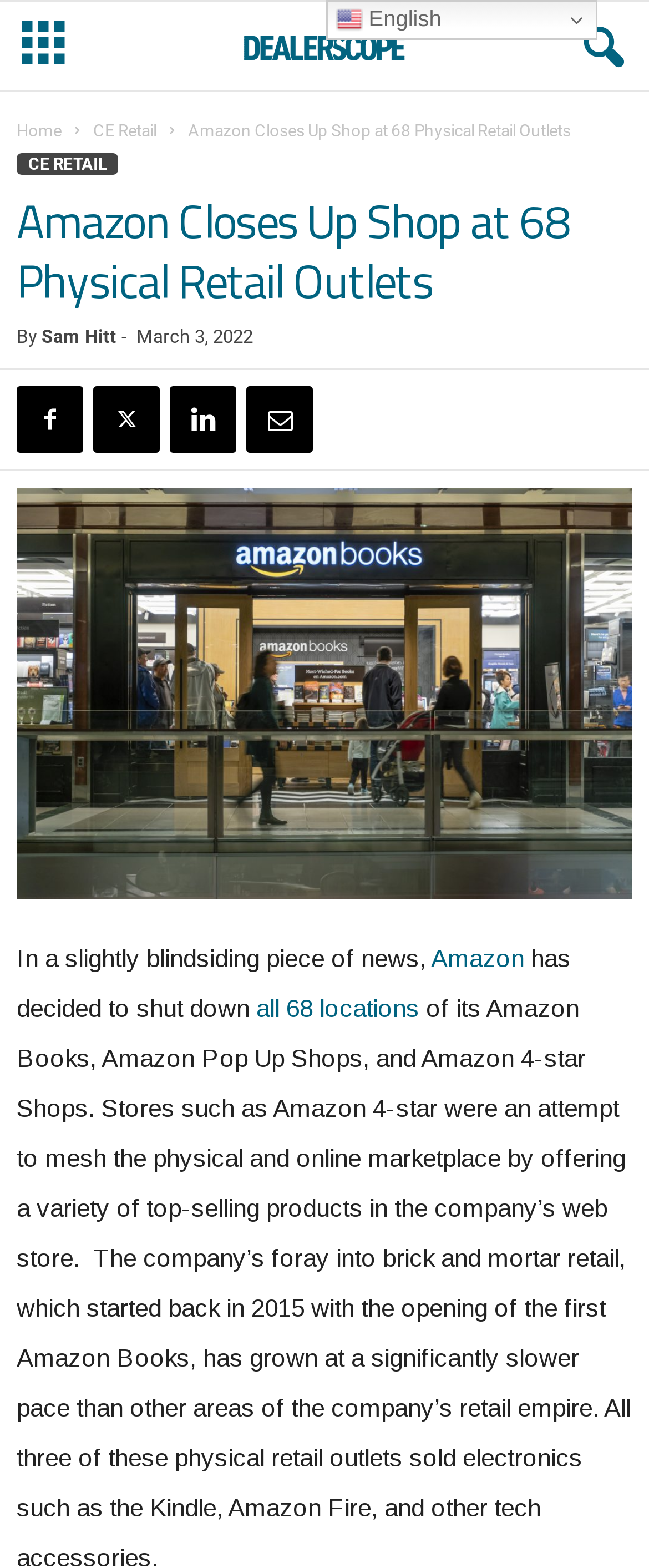Please locate the bounding box coordinates of the element's region that needs to be clicked to follow the instruction: "Click the 'CE Retail' link". The bounding box coordinates should be provided as four float numbers between 0 and 1, i.e., [left, top, right, bottom].

[0.144, 0.077, 0.241, 0.089]